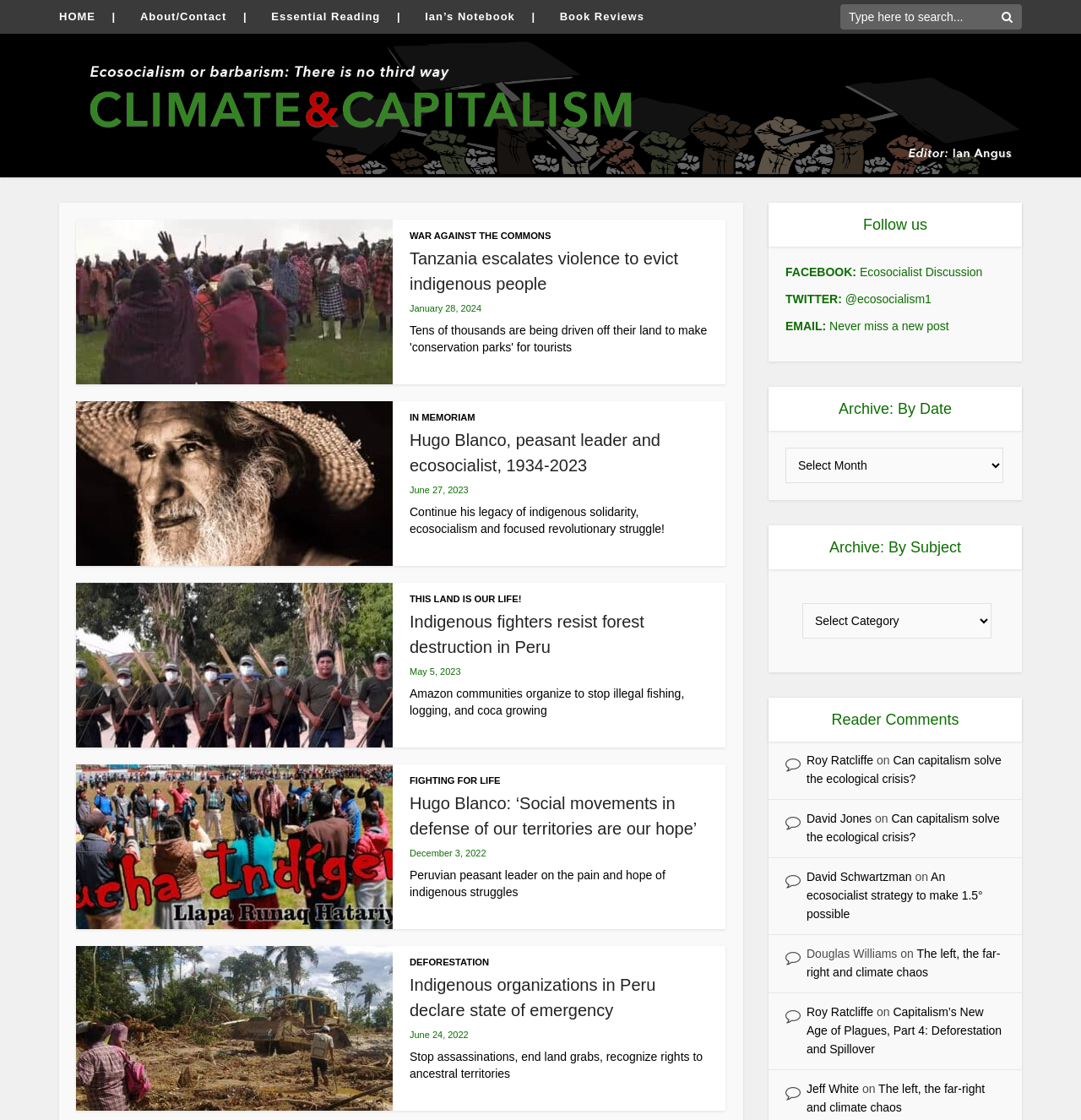Locate the bounding box coordinates of the area you need to click to fulfill this instruction: 'Search for something'. The coordinates must be in the form of four float numbers ranging from 0 to 1: [left, top, right, bottom].

[0.777, 0.004, 0.945, 0.026]